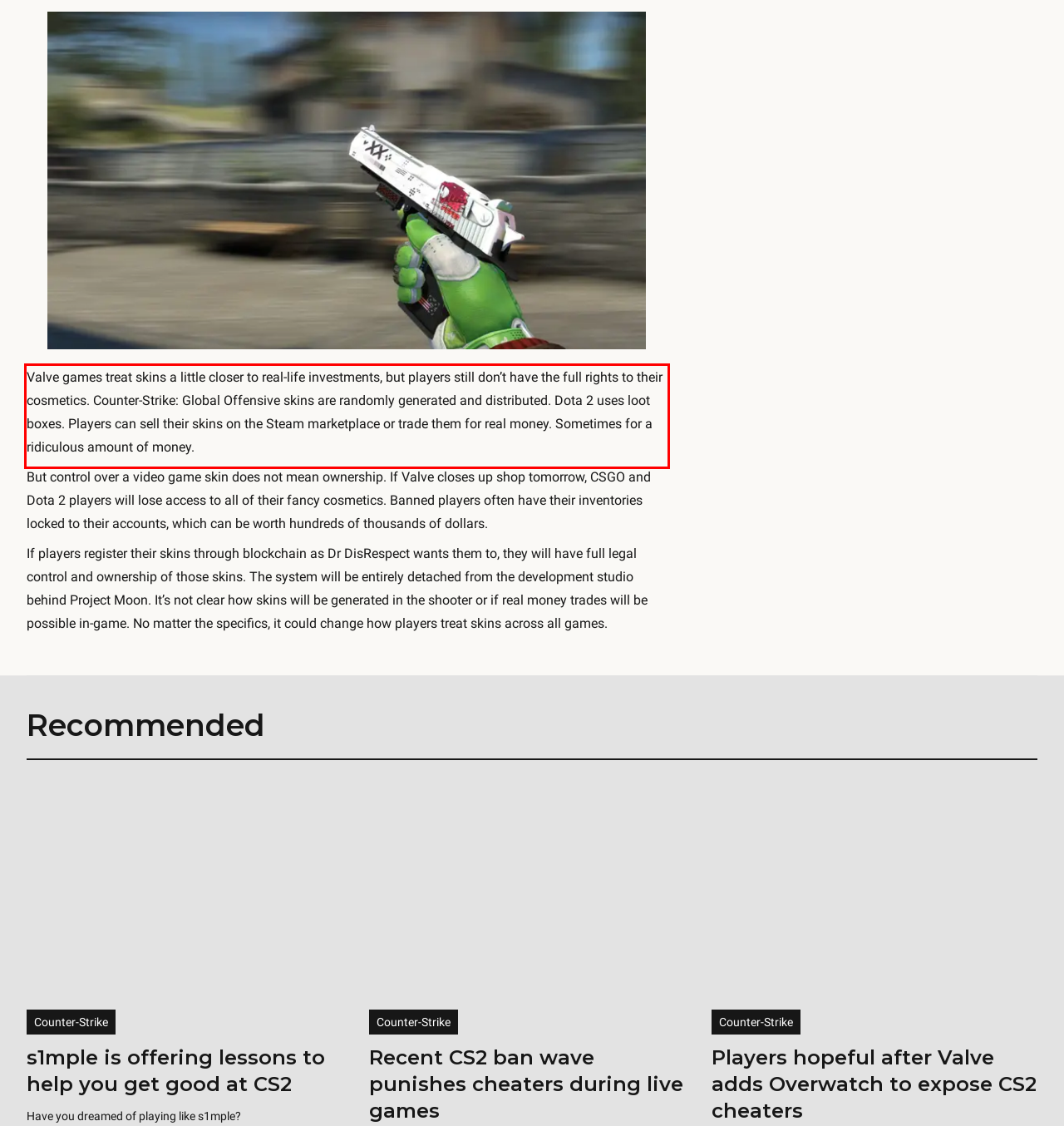Observe the screenshot of the webpage, locate the red bounding box, and extract the text content within it.

Valve games treat skins a little closer to real-life investments, but players still don’t have the full rights to their cosmetics. Counter-Strike: Global Offensive skins are randomly generated and distributed. Dota 2 uses loot boxes. Players can sell their skins on the Steam marketplace or trade them for real money. Sometimes for a ridiculous amount of money.